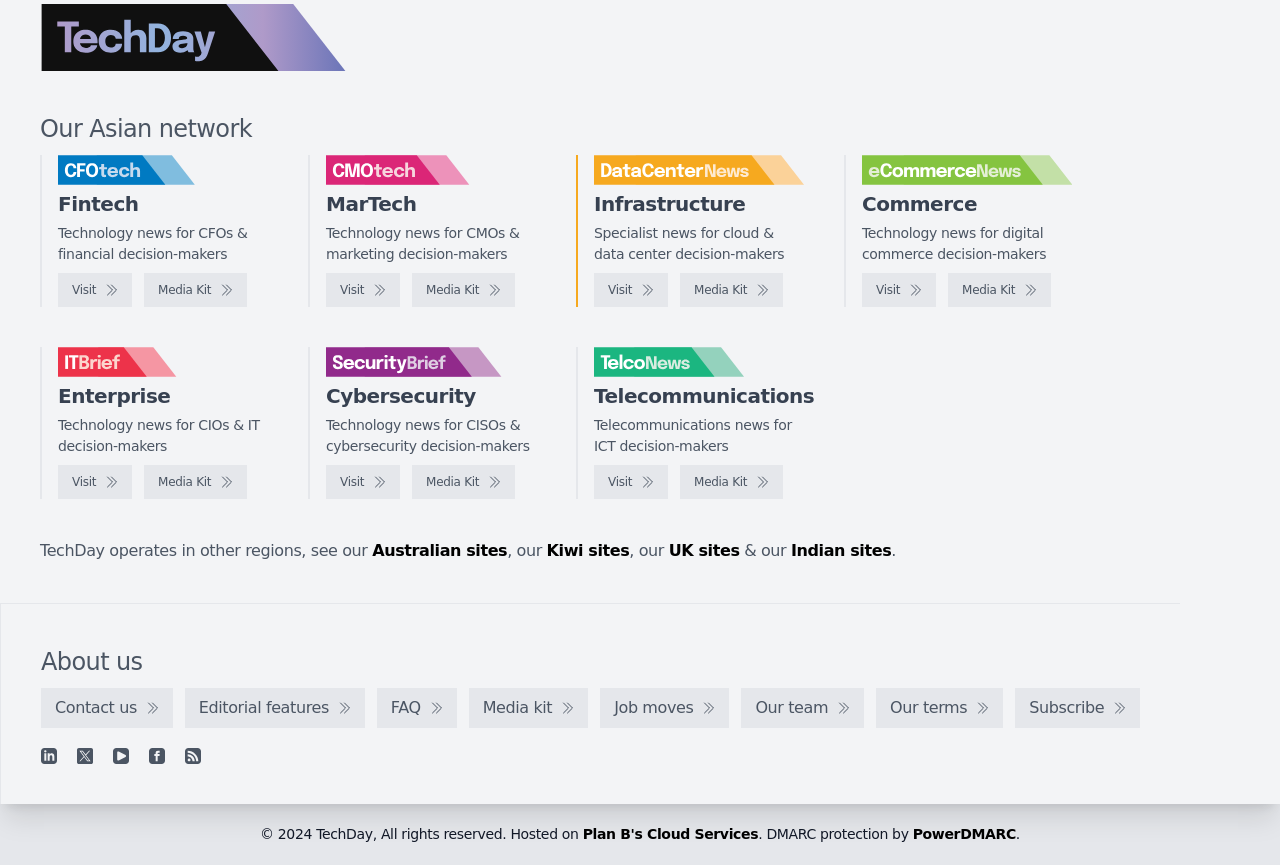From the webpage screenshot, predict the bounding box of the UI element that matches this description: "Plan B's Cloud Services".

[0.455, 0.955, 0.592, 0.973]